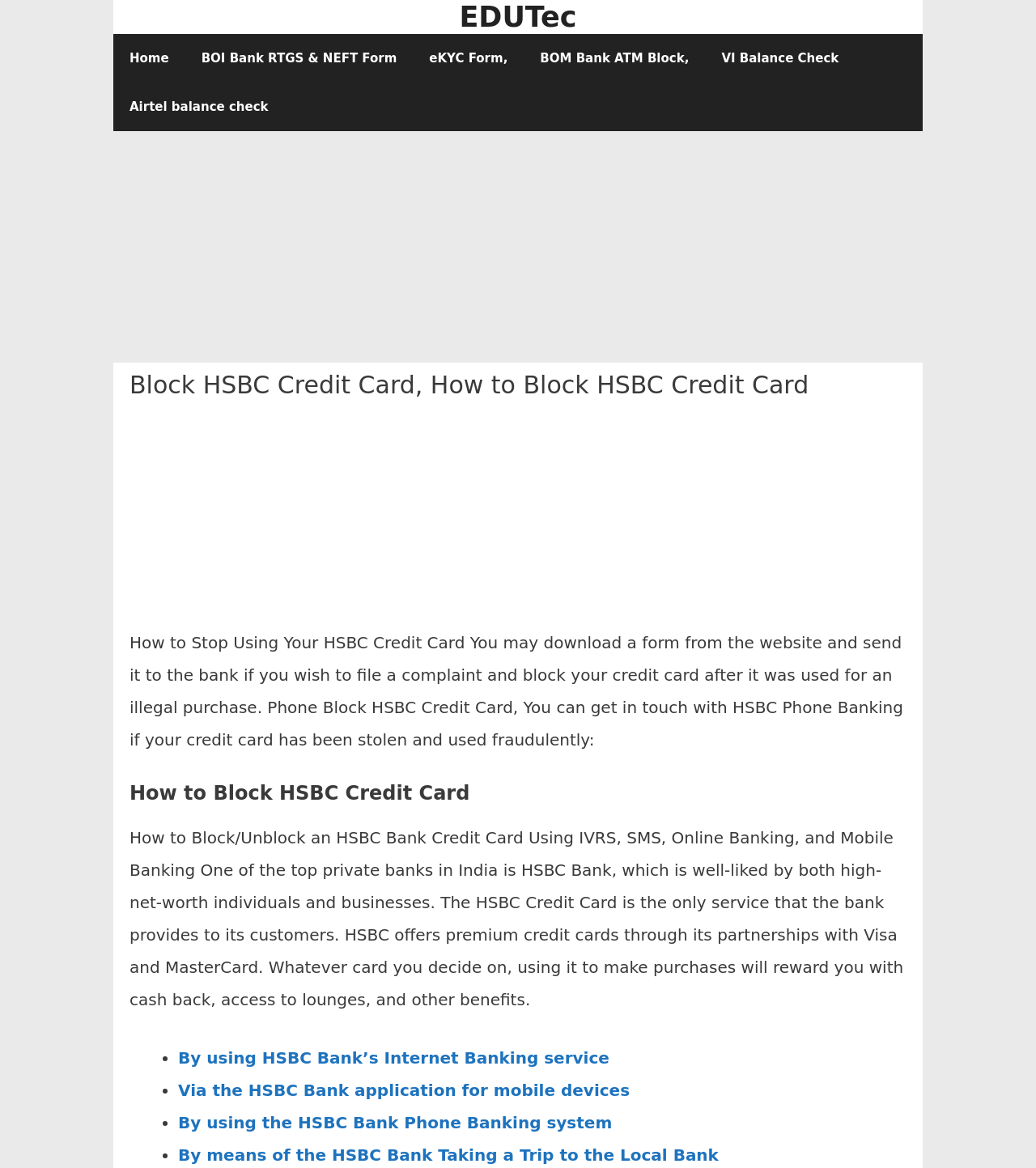Analyze the image and deliver a detailed answer to the question: What benefits do HSBC credit cards offer?

The webpage mentions that HSBC credit cards offer rewards such as cash back, access to lounges, and other benefits, depending on the type of card chosen.